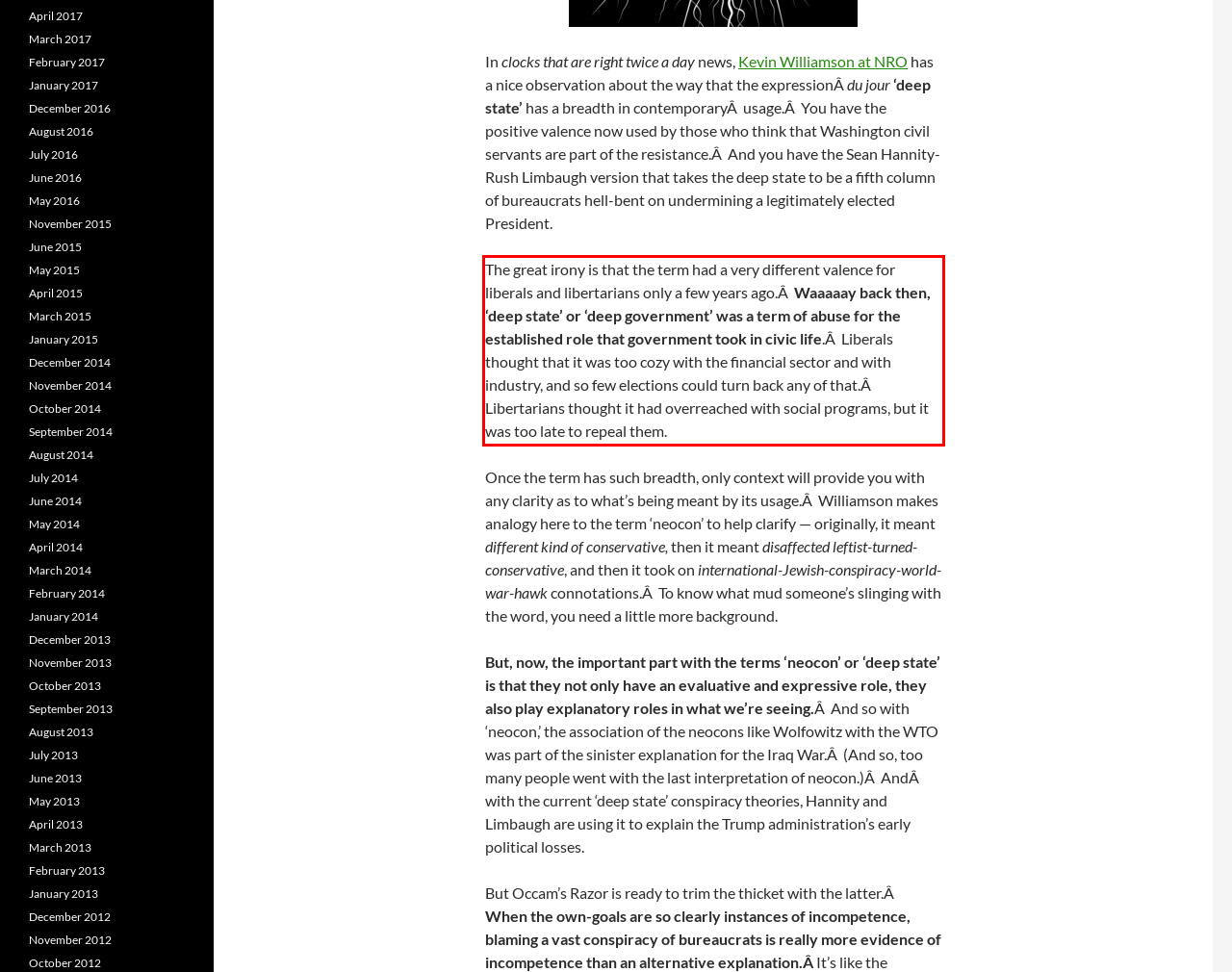Please identify and extract the text content from the UI element encased in a red bounding box on the provided webpage screenshot.

The great irony is that the term had a very different valence for liberals and libertarians only a few years ago.Â Waaaaay back then, ‘deep state’ or ‘deep government’ was a term of abuse for the established role that government took in civic life.Â Liberals thought that it was too cozy with the financial sector and with industry, and so few elections could turn back any of that.Â Libertarians thought it had overreached with social programs, but it was too late to repeal them.